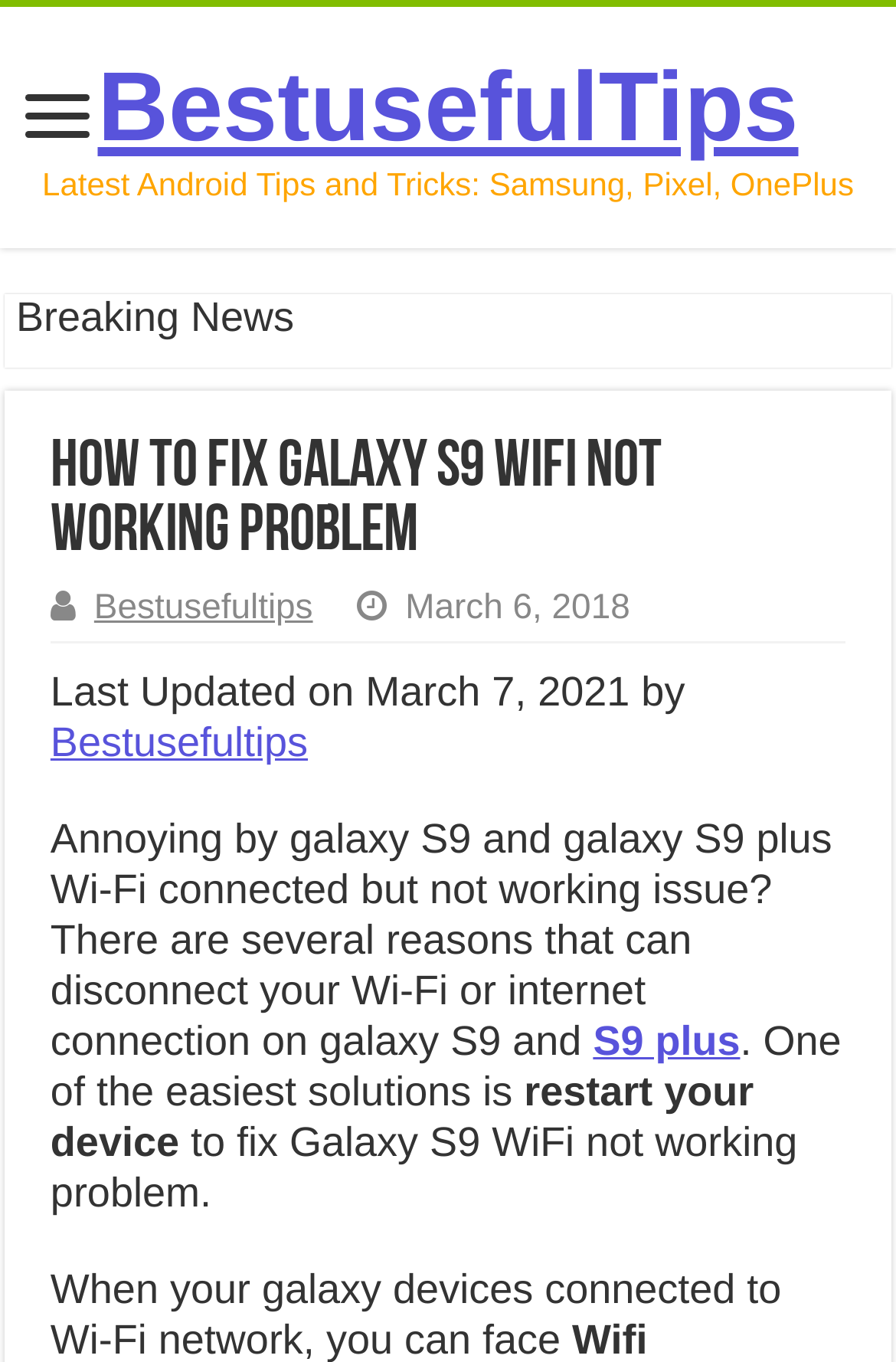Given the element description S9 plus, identify the bounding box coordinates for the UI element on the webpage screenshot. The format should be (top-left x, top-left y, bottom-right x, bottom-right y), with values between 0 and 1.

[0.674, 0.751, 0.842, 0.786]